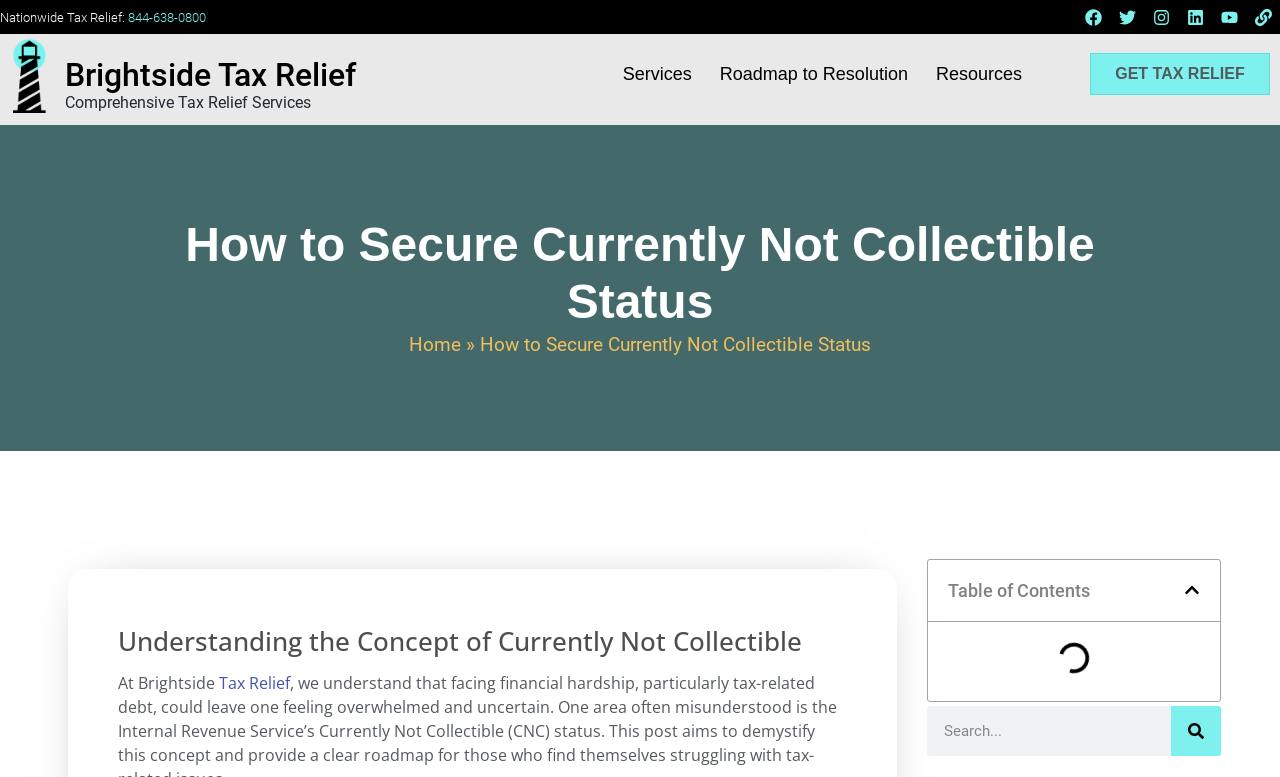What is the purpose of the 'GET TAX RELIEF' button? From the image, respond with a single word or brief phrase.

To get tax relief